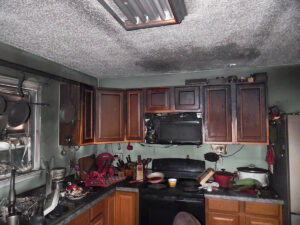What is the condition of the kitchen appliances?
Please provide a single word or phrase as your answer based on the image.

Fire-damaged